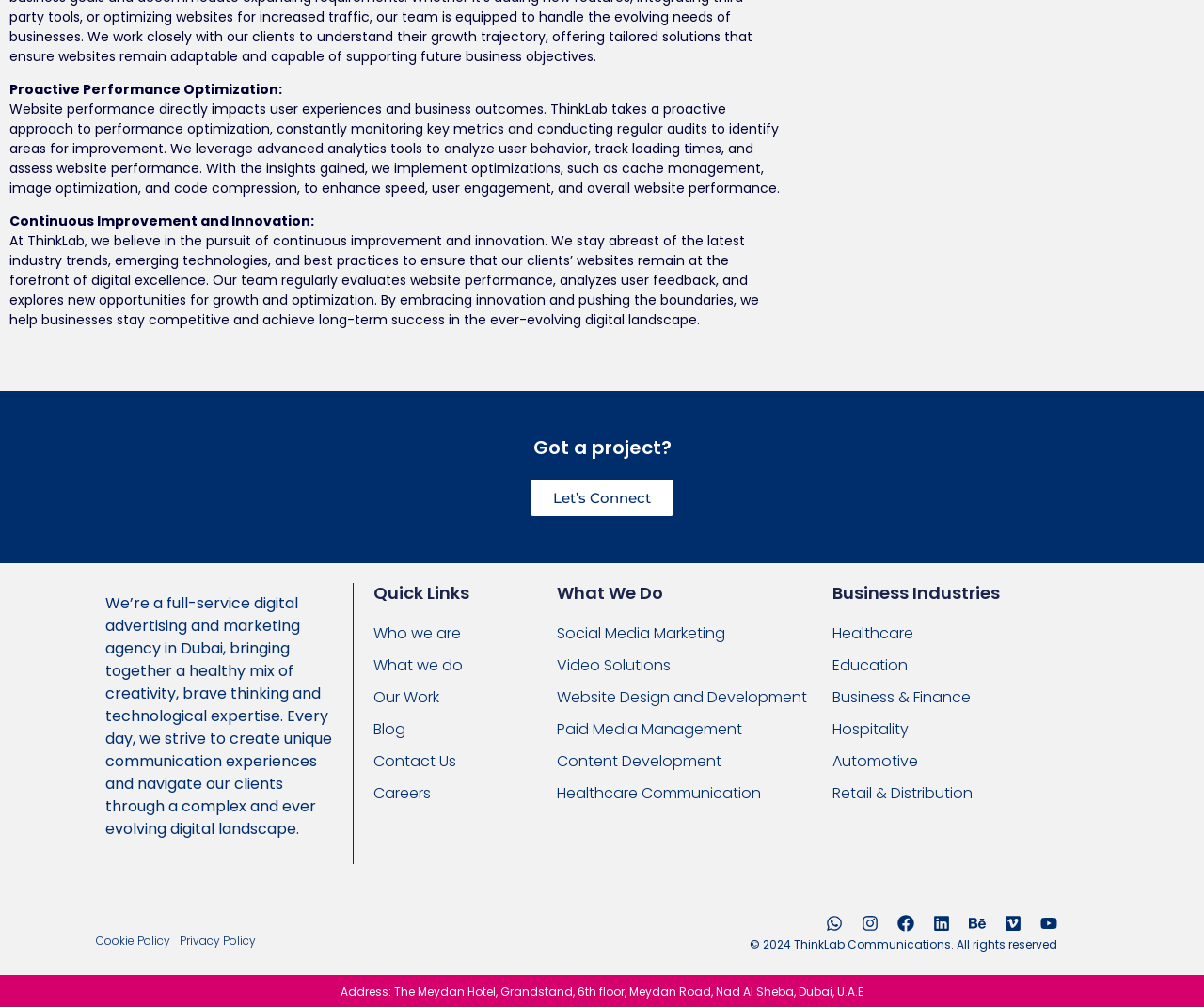Refer to the screenshot and answer the following question in detail:
How many social media links are present at the bottom of the webpage?

There are 7 social media links present at the bottom of the webpage, including Whatsapp, Instagram, Facebook, Linkedin, Behance, Vimeo, and Youtube, each represented by an image.